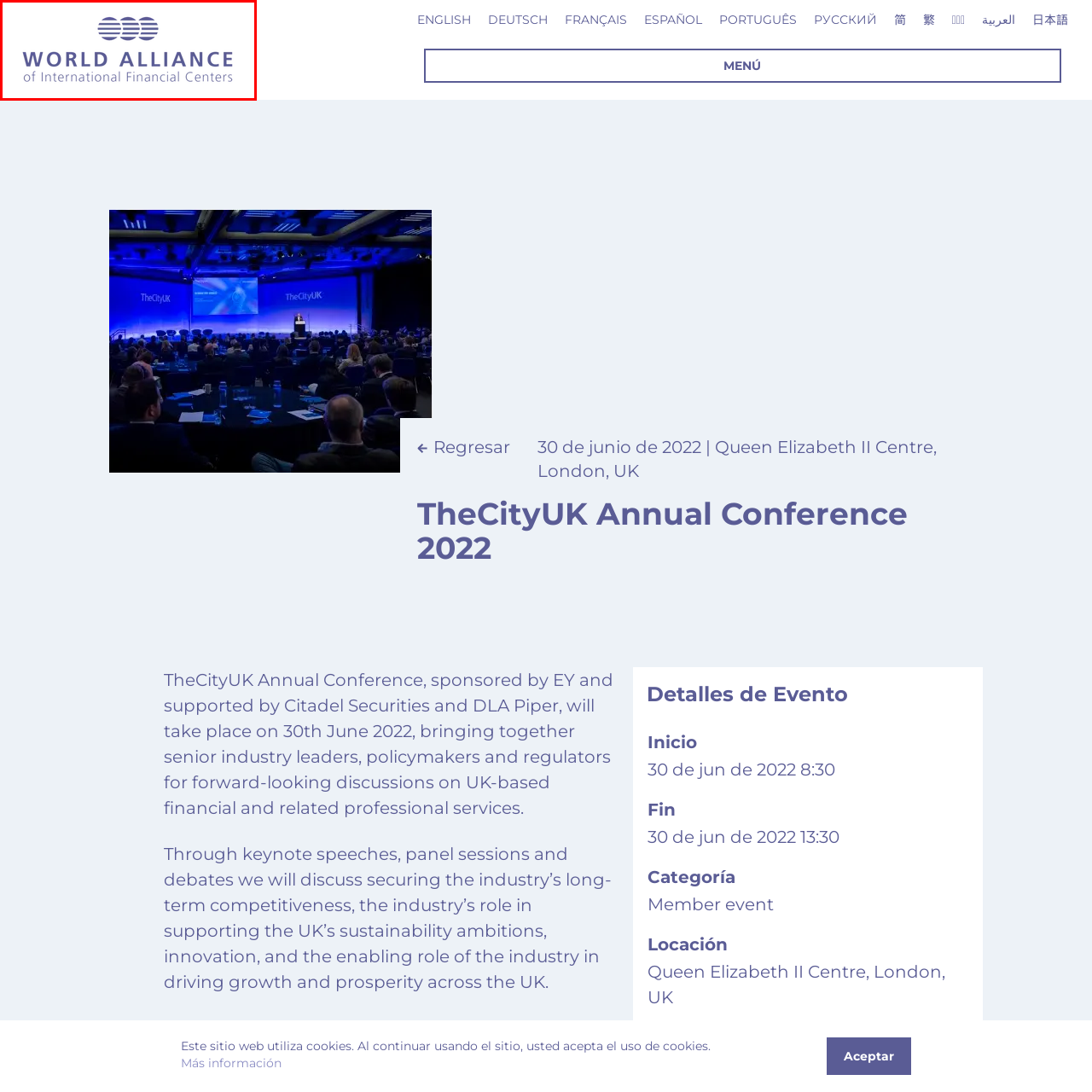What is the design style of the logo?
Review the image marked by the red bounding box and deliver a detailed response to the question.

The caption describes the logo as being designed in a modern and professional style, which suggests that the logo's aesthetic is contemporary and sophisticated, reflecting the organization's commitment to fostering collaboration among global financial hubs.